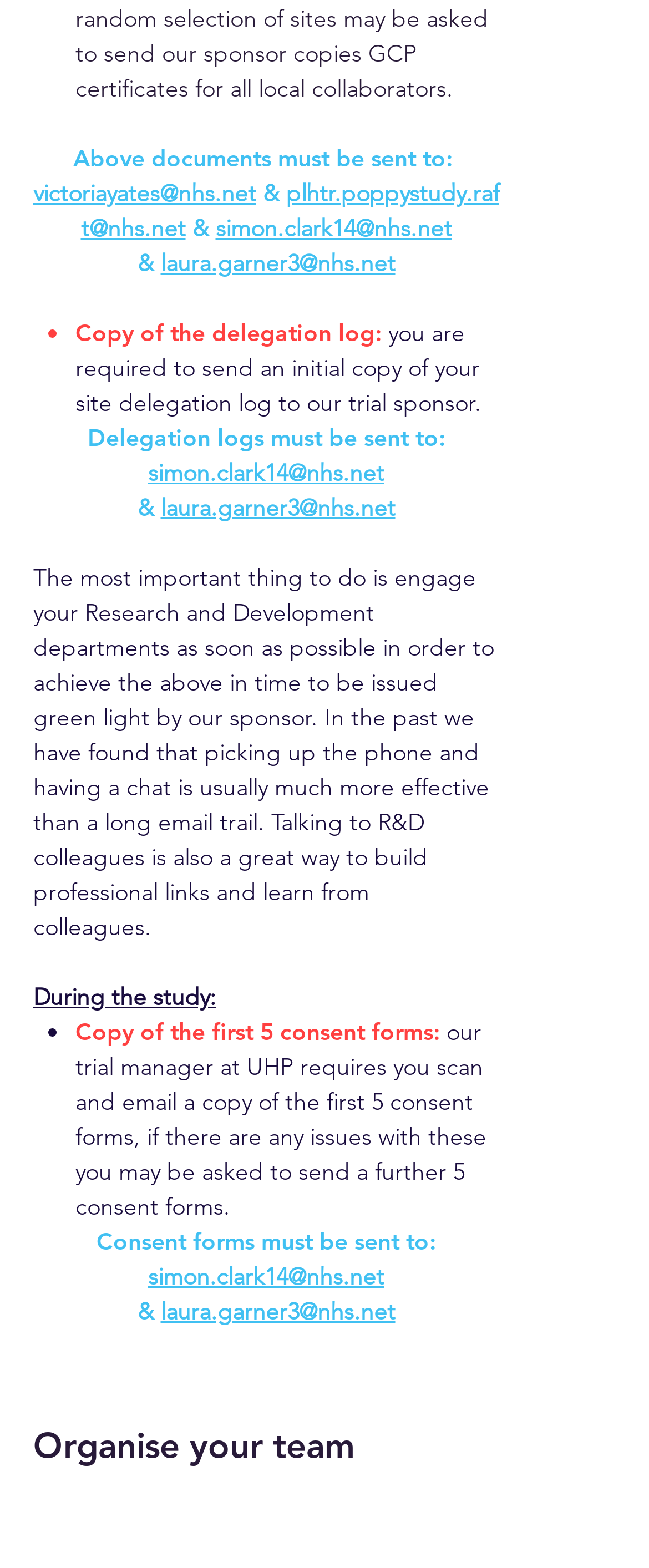What is recommended instead of a long email trail?
Provide an in-depth and detailed answer to the question.

The webpage suggests that 'picking up the phone and having a chat is usually much more effective than a long email trail', indicating that a phone call is recommended instead of a long email trail.